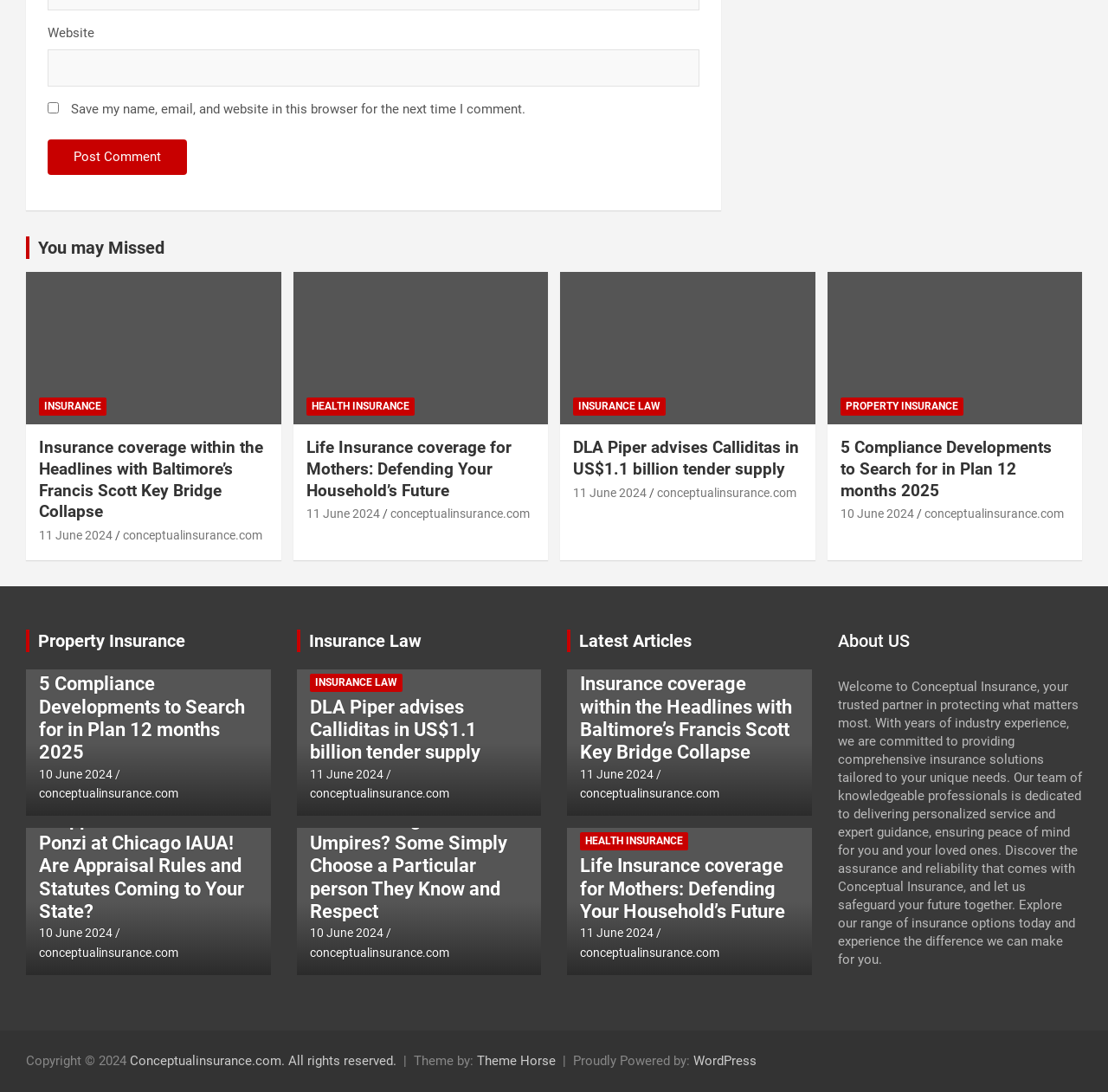Find and indicate the bounding box coordinates of the region you should select to follow the given instruction: "learn about life insurance for mothers".

[0.276, 0.401, 0.483, 0.459]